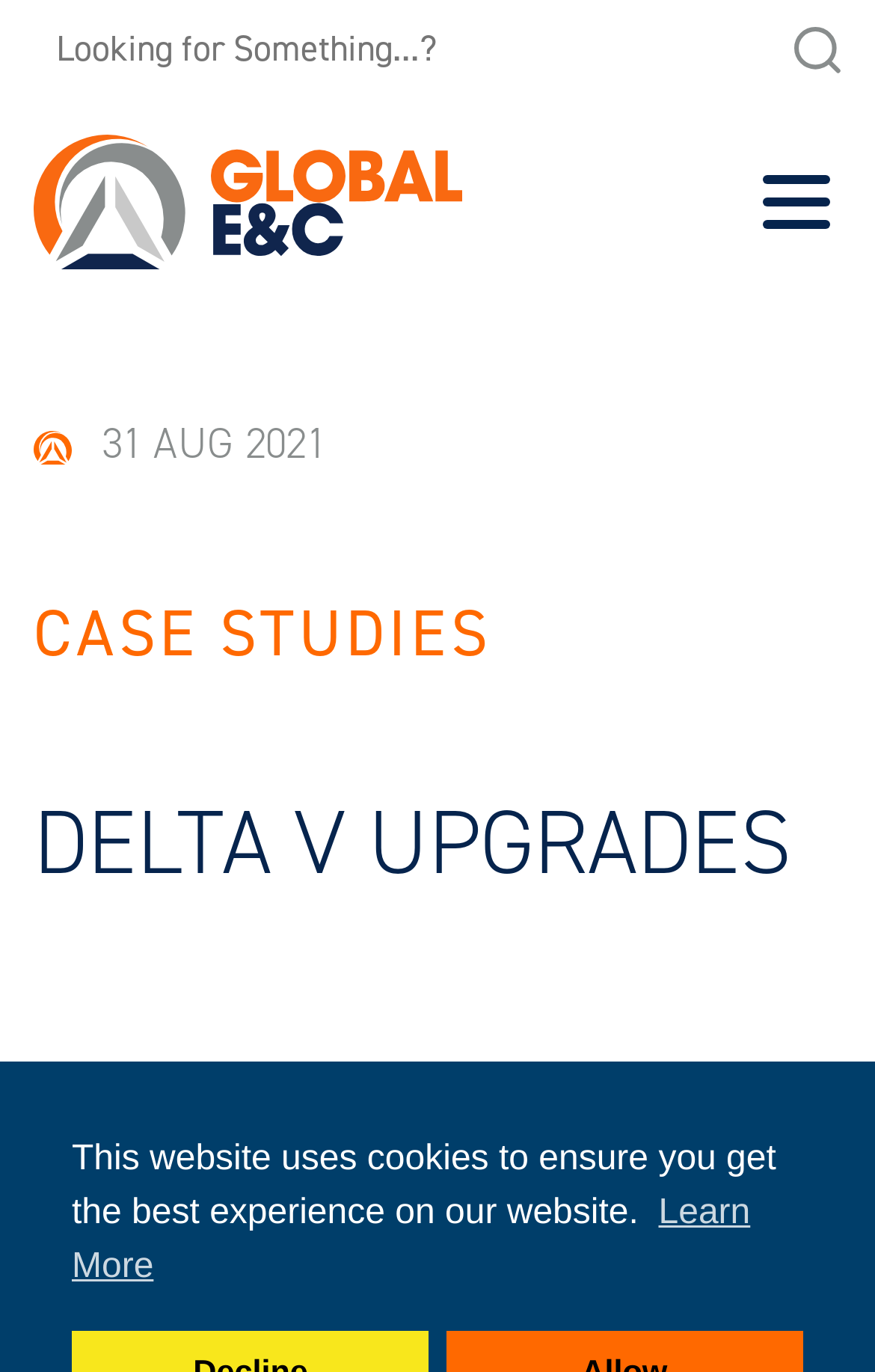Please extract the primary headline from the webpage.

DELTA V UPGRADES